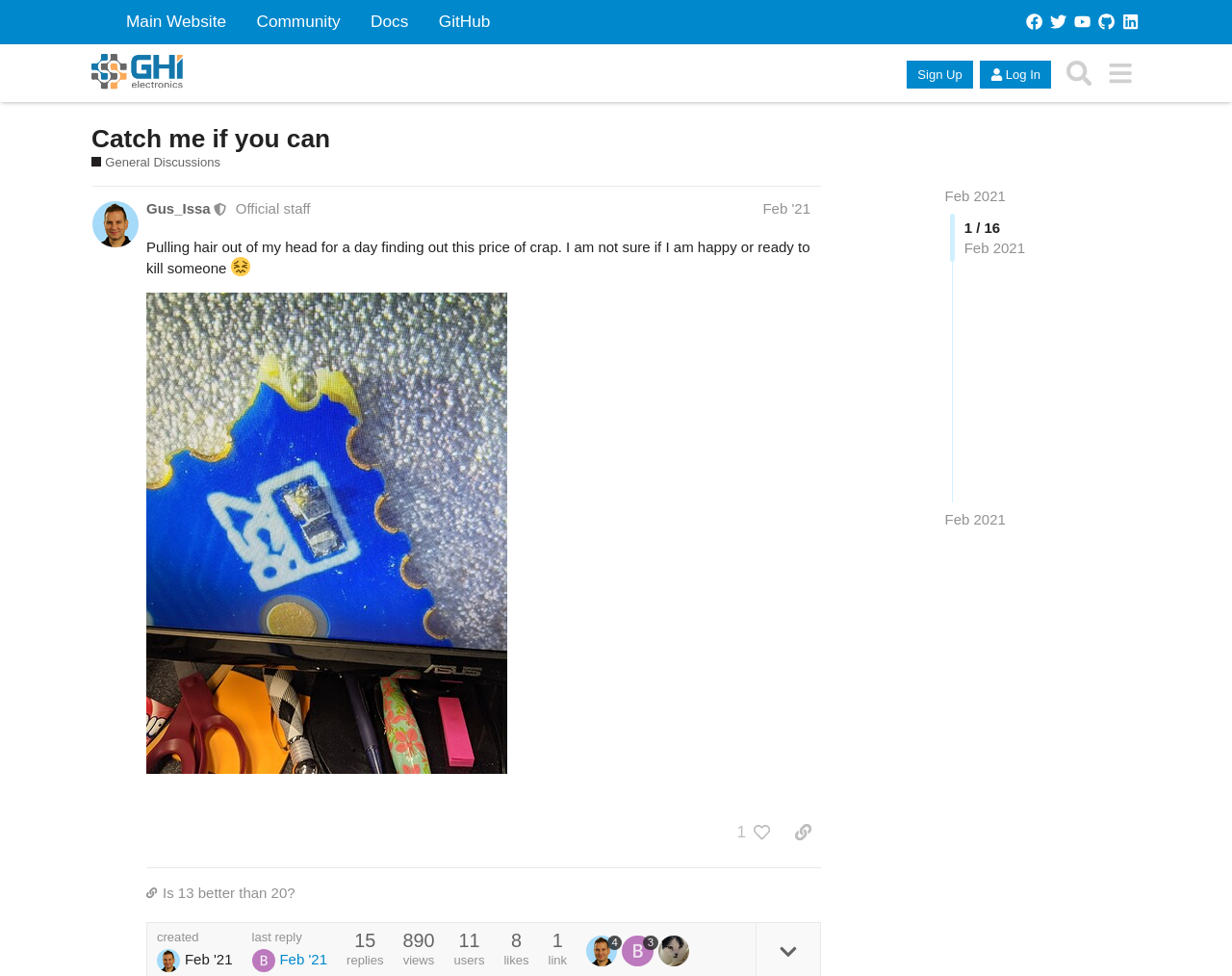Determine the bounding box for the described UI element: "title="Mike"".

[0.534, 0.959, 0.563, 0.99]